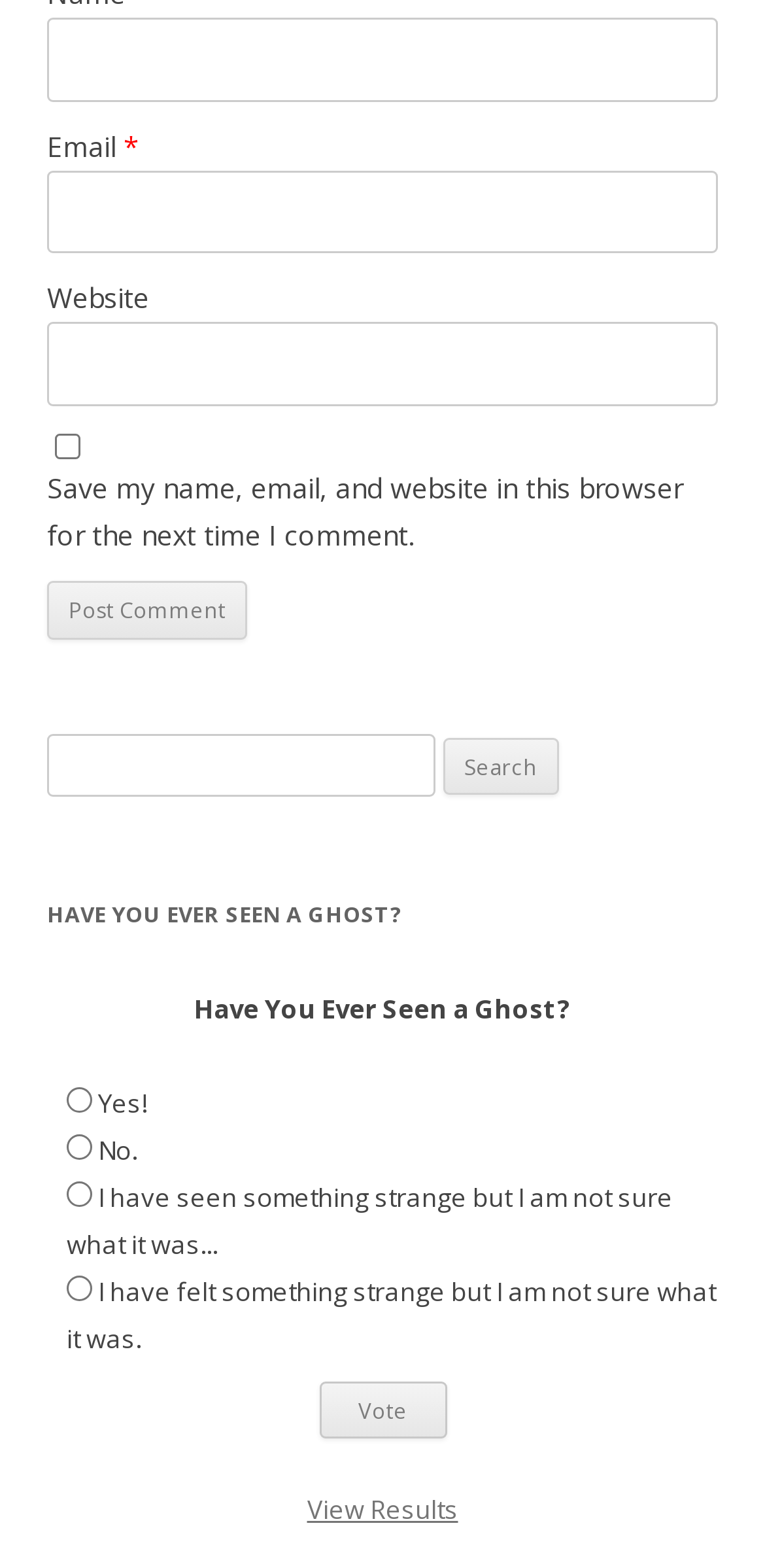Provide the bounding box coordinates for the specified HTML element described in this description: "name="submit" value="Post Comment"". The coordinates should be four float numbers ranging from 0 to 1, in the format [left, top, right, bottom].

[0.062, 0.37, 0.323, 0.408]